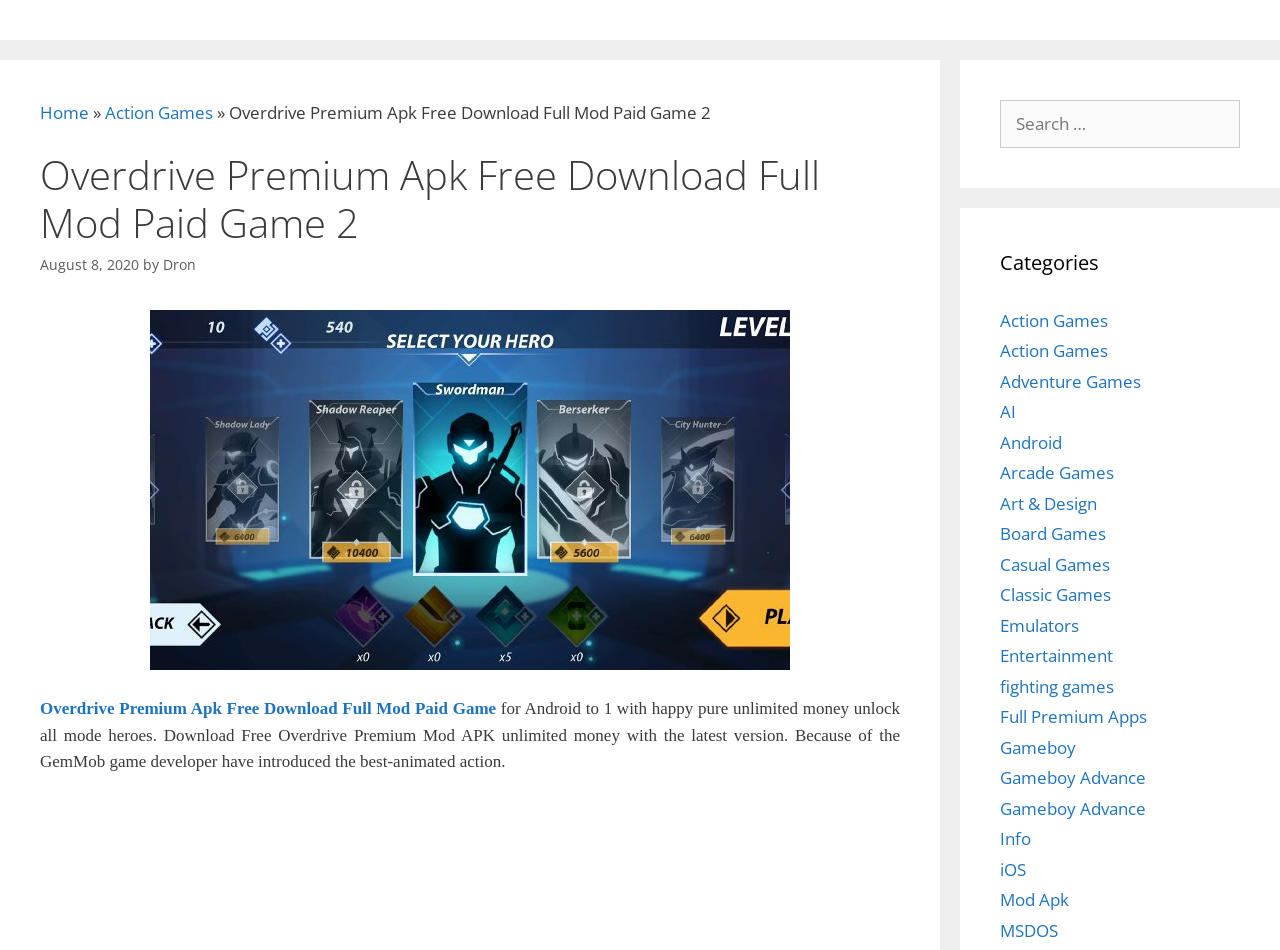Locate the bounding box of the UI element based on this description: "Classic Games". Provide four float numbers between 0 and 1 as [left, top, right, bottom].

[0.781, 0.614, 0.868, 0.638]